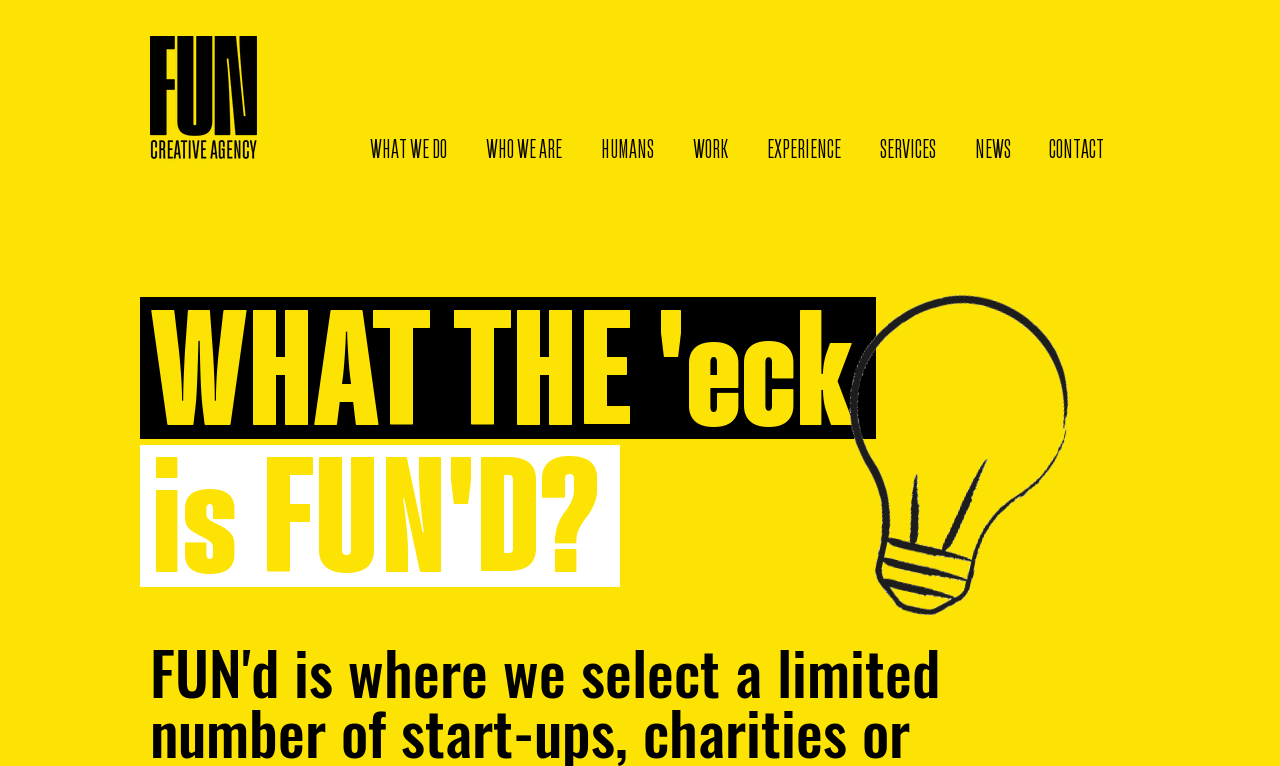What is the logo of the website?
Please provide a single word or phrase as your answer based on the screenshot.

Asset 1black.png